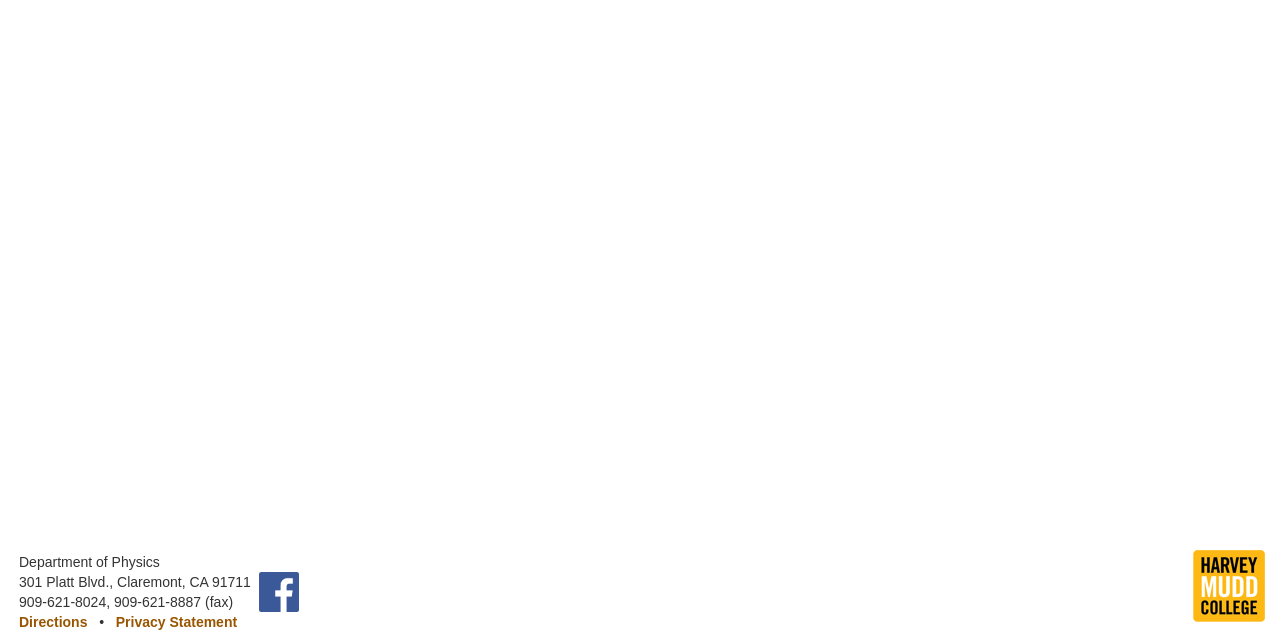Determine the bounding box coordinates (top-left x, top-left y, bottom-right x, bottom-right y) of the UI element described in the following text: herring run

None